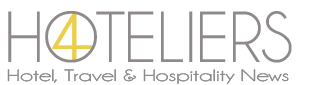What is incorporated within the word 'HOTELIERS' in the logo?
Please give a detailed answer to the question using the information shown in the image.

The logo combines a stylish typography with a distinctive design element, incorporating the number '4' within the word 'HOTELIERS', making it a unique and recognizable visual identity.